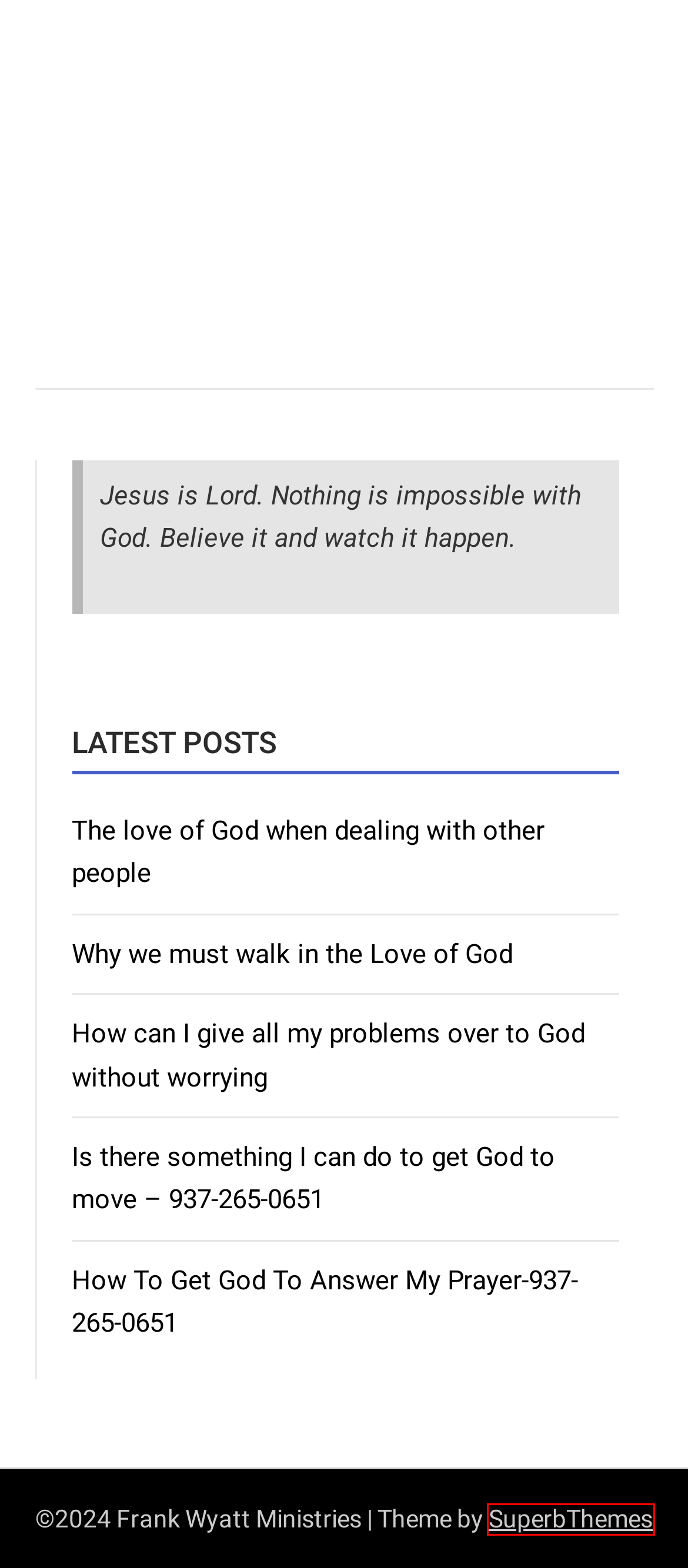You have a screenshot showing a webpage with a red bounding box around a UI element. Choose the webpage description that best matches the new page after clicking the highlighted element. Here are the options:
A. SuperbThemes | The Most User-Friendly & SEO Optimized Themes
B. Frank Wyatt – Frank Wyatt Ministries
C. Why we must walk in the Love of God – Frank Wyatt Ministries
D. Is there something I can do to get God to move – 937-265-0651 – Frank Wyatt Ministries
E. The love of God when dealing with other people – Frank Wyatt Ministries
F. Frank Wyatt Ministries – Prayer 937-265-0651
G. How To Get God To Answer My Prayer-937-265-0651 – Frank Wyatt Ministries
H. How can I give all my problems over to God without worrying – Frank Wyatt Ministries

A